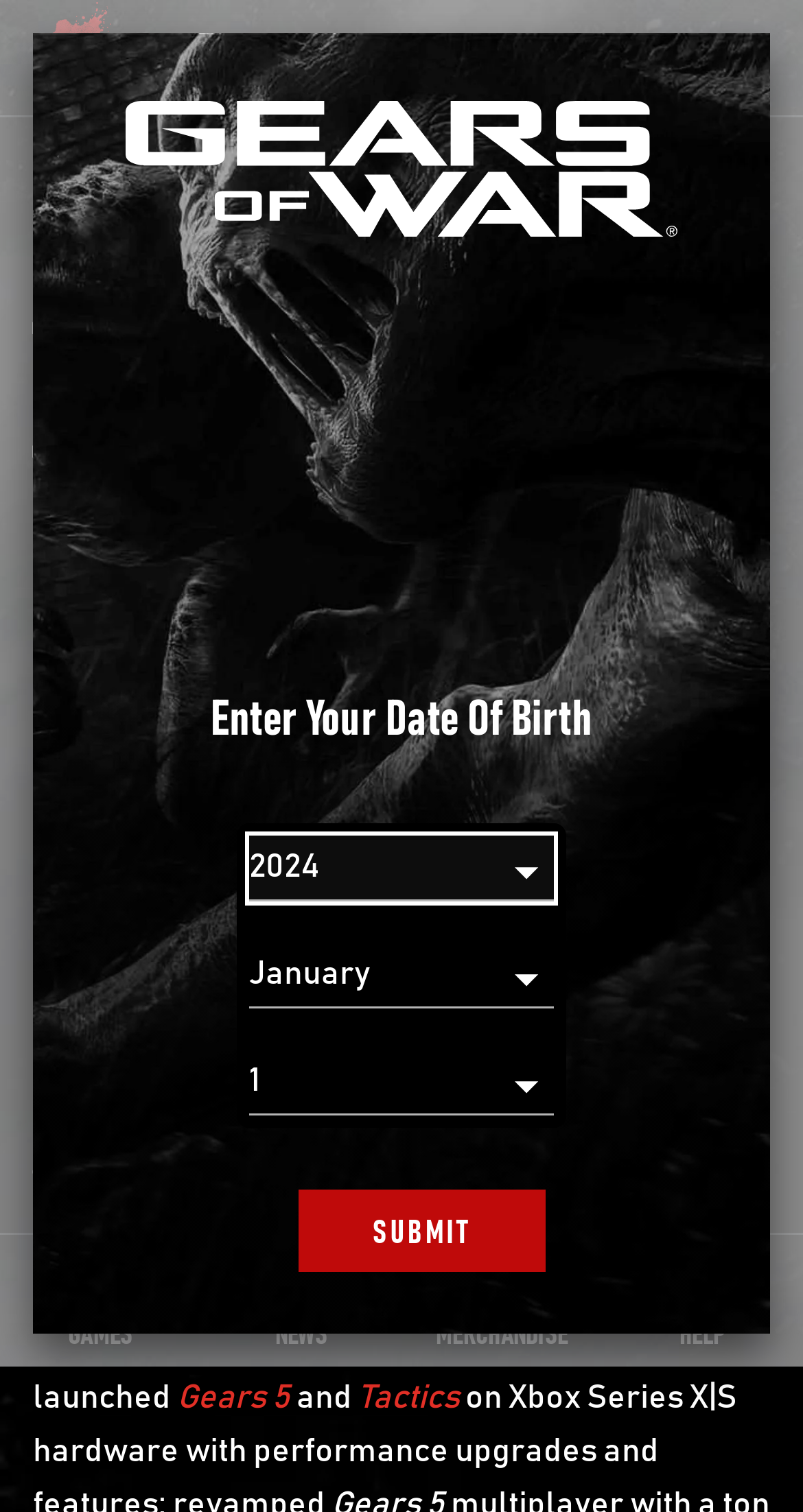Given the element description Submit, specify the bounding box coordinates of the corresponding UI element in the format (top-left x, top-left y, bottom-right x, bottom-right y). All values must be between 0 and 1.

[0.372, 0.787, 0.679, 0.841]